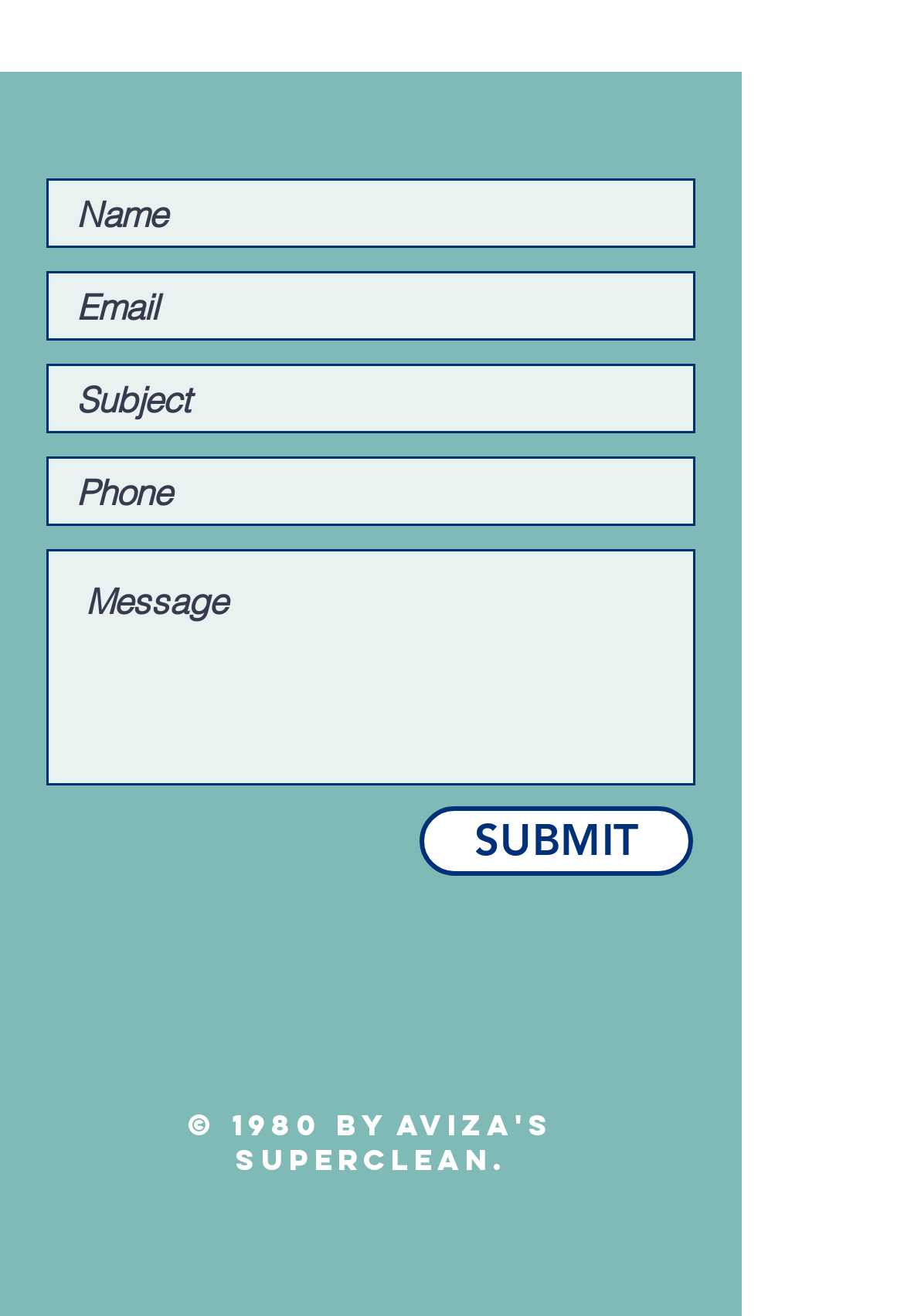Could you indicate the bounding box coordinates of the region to click in order to complete this instruction: "Type your name".

[0.051, 0.136, 0.769, 0.188]